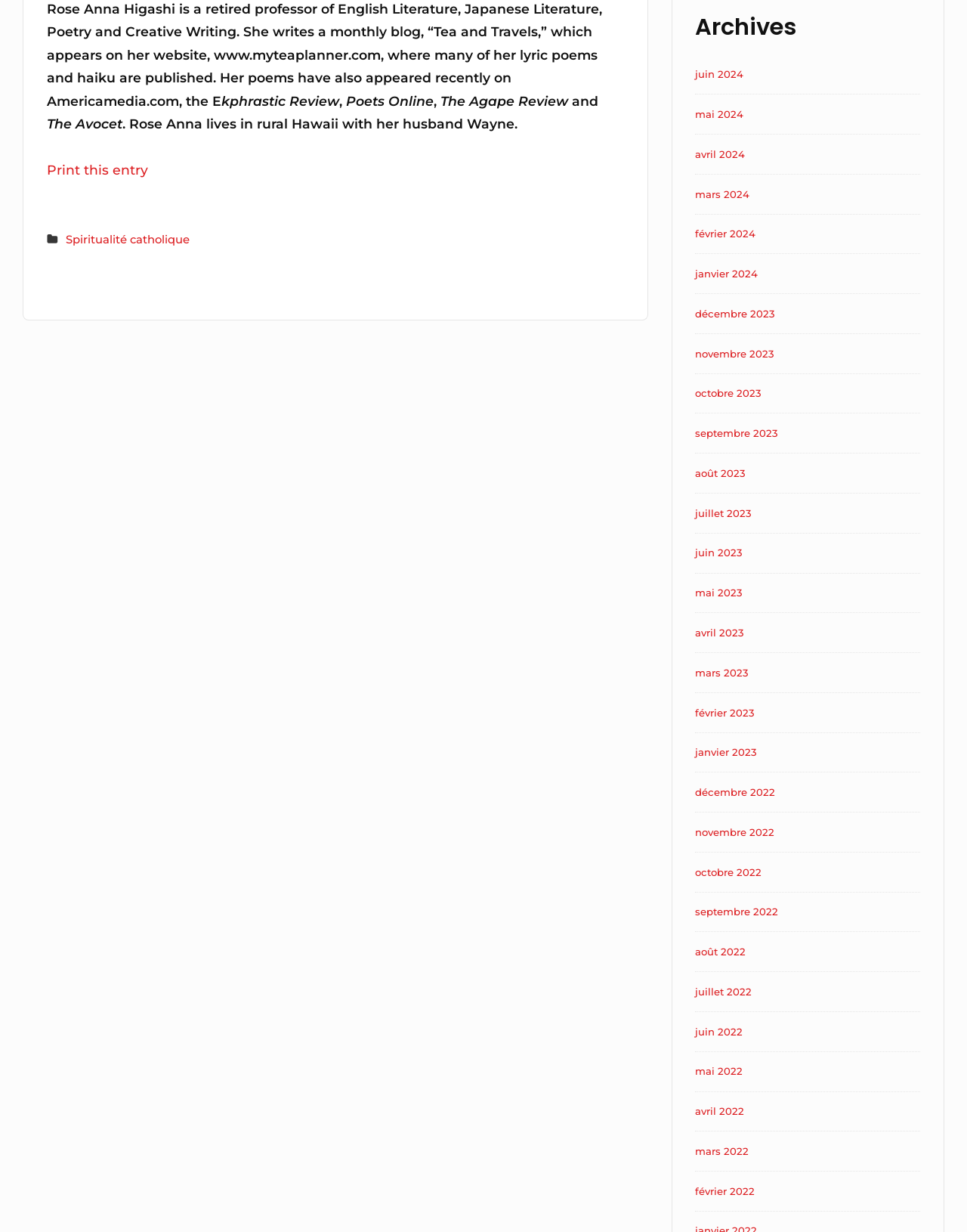What is Rose Anna Higashi's profession?
Give a detailed explanation using the information visible in the image.

According to the text, Rose Anna Higashi is a retired professor of English Literature, Japanese Literature, Poetry and Creative Writing.